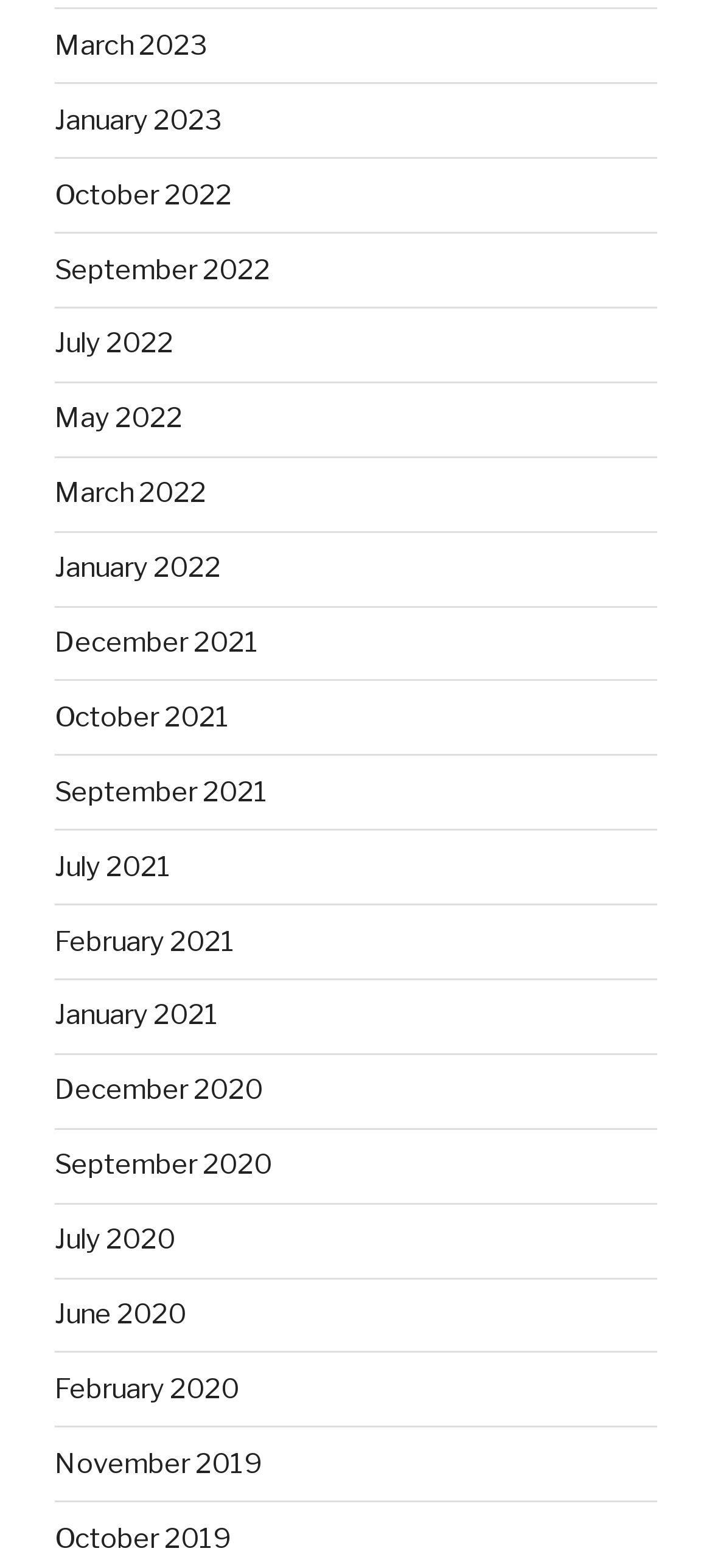What is the latest month available on this webpage?
Using the image as a reference, give a one-word or short phrase answer.

March 2023